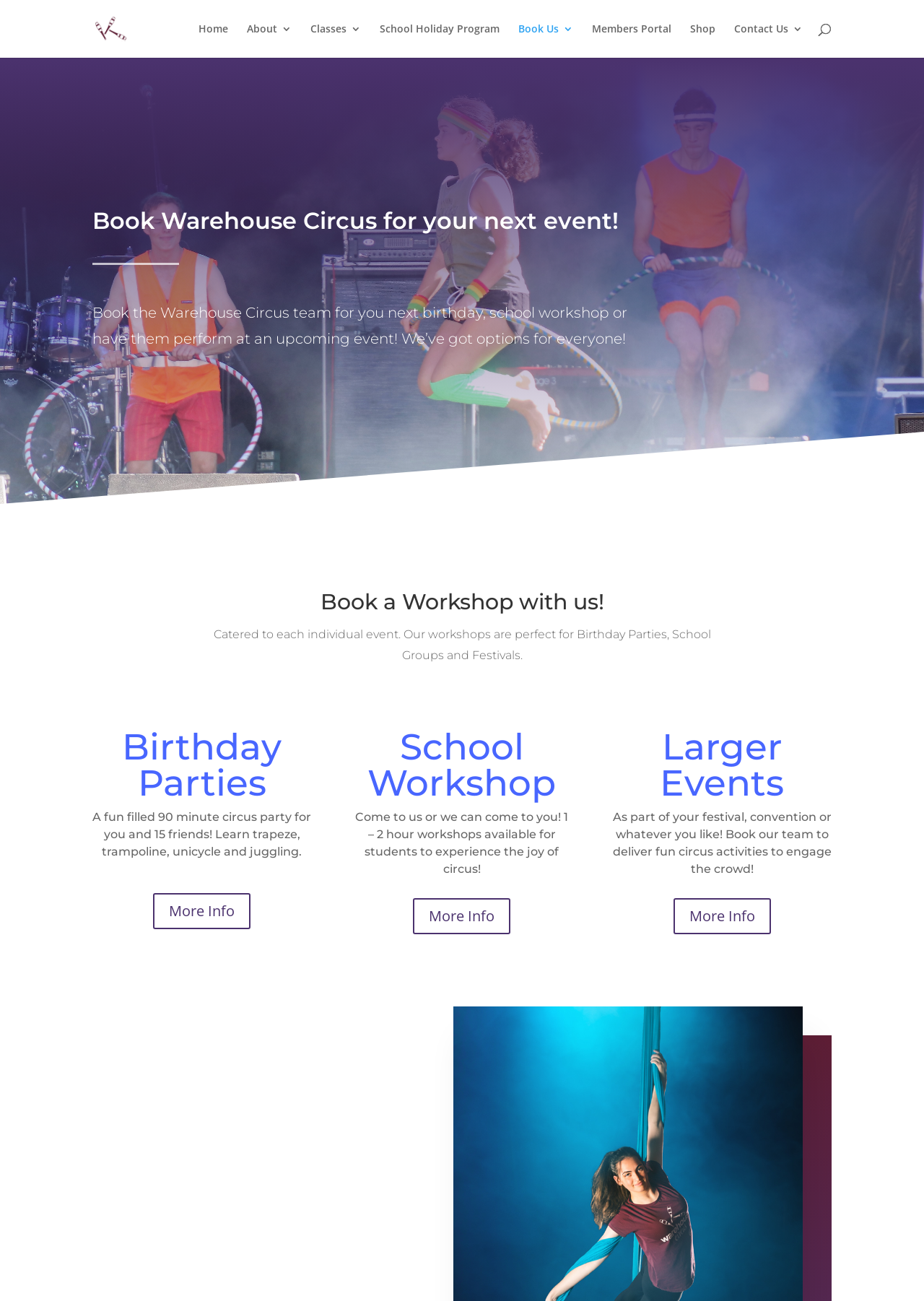Does Warehouse Circus offer customized services?
Look at the image and respond to the question as thoroughly as possible.

The webpage suggests that Warehouse Circus offers customized services, as the static text mentions 'options to suit all budgets and events' and 'catered to each individual event'.